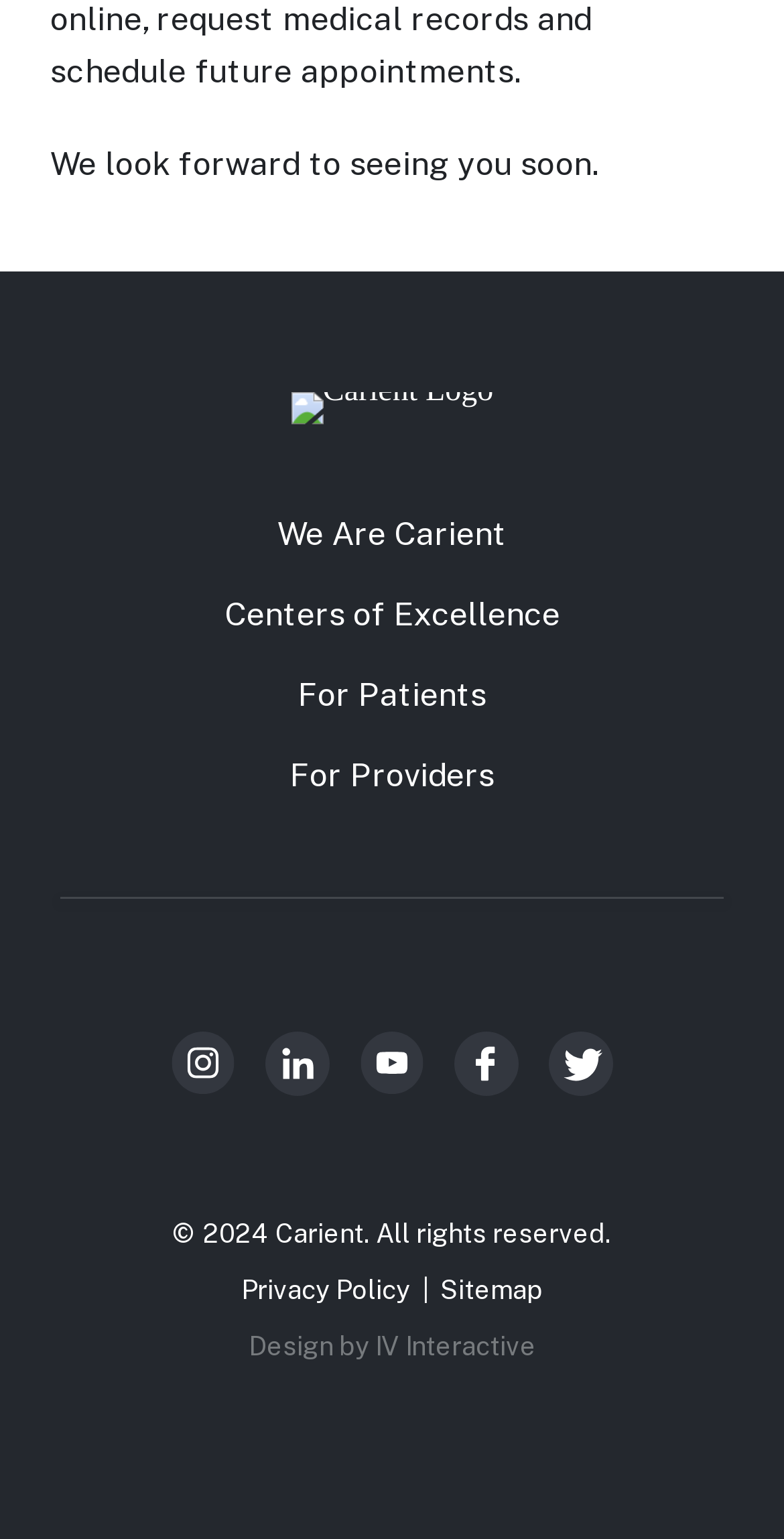Identify the bounding box coordinates for the UI element that matches this description: "Sitemap".

[0.523, 0.827, 0.692, 0.851]